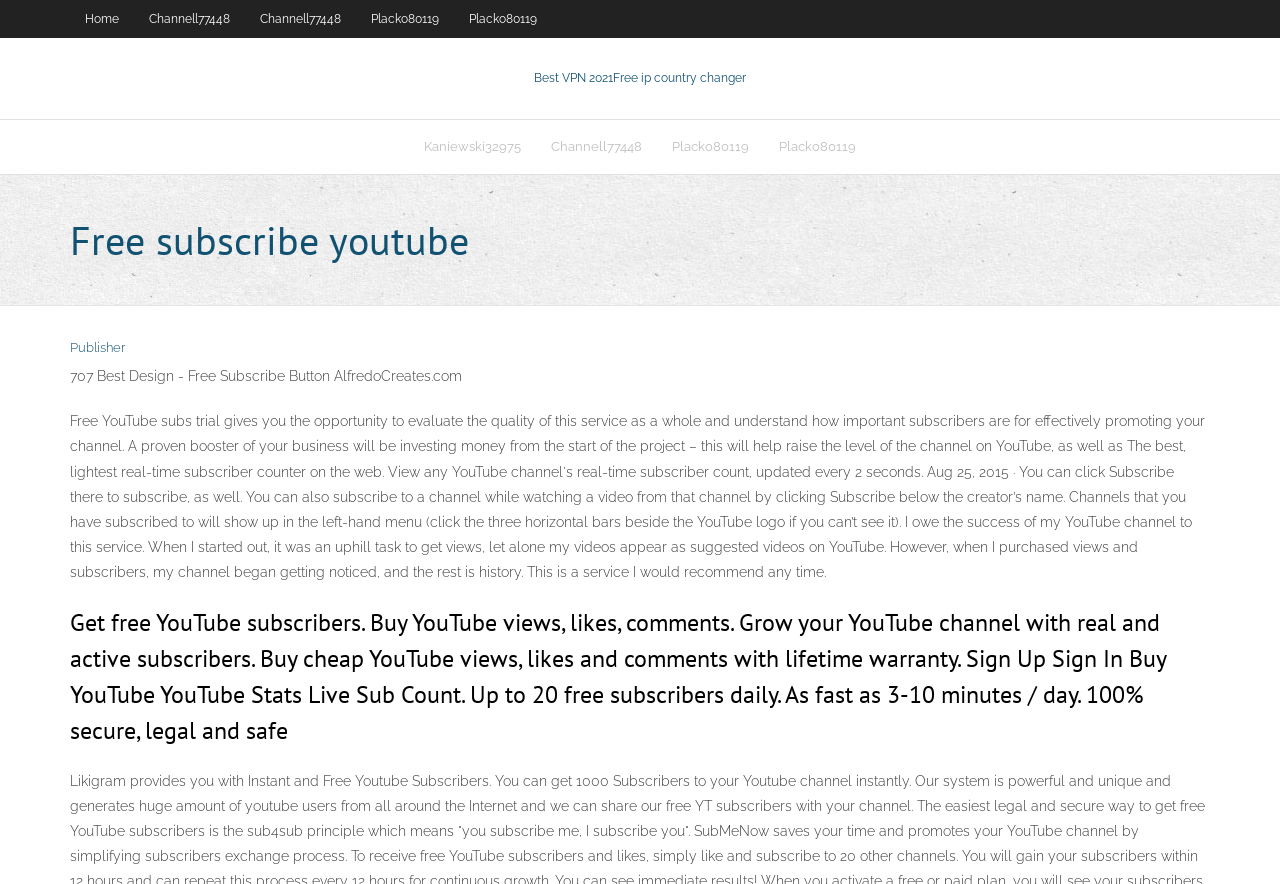Find the bounding box coordinates of the element's region that should be clicked in order to follow the given instruction: "Click on Get free YouTube subscribers". The coordinates should consist of four float numbers between 0 and 1, i.e., [left, top, right, bottom].

[0.055, 0.685, 0.945, 0.848]